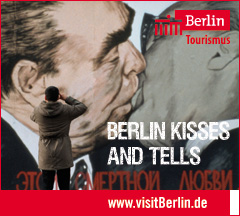What is the theme of the mural?
Using the image as a reference, give a one-word or short phrase answer.

Love and unity